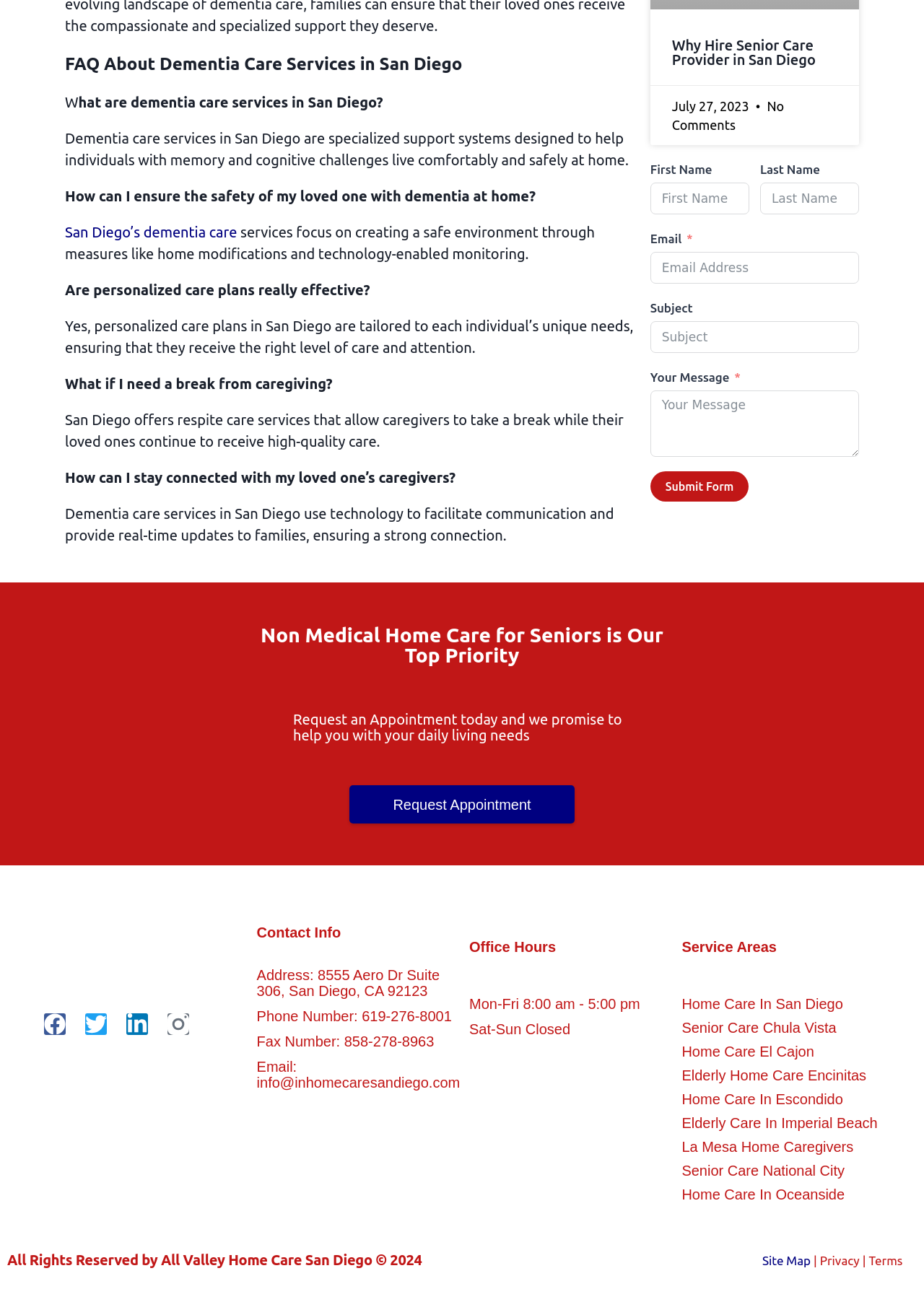Determine the bounding box of the UI component based on this description: "Quercetin in Plants". The bounding box coordinates should be four float values between 0 and 1, i.e., [left, top, right, bottom].

None